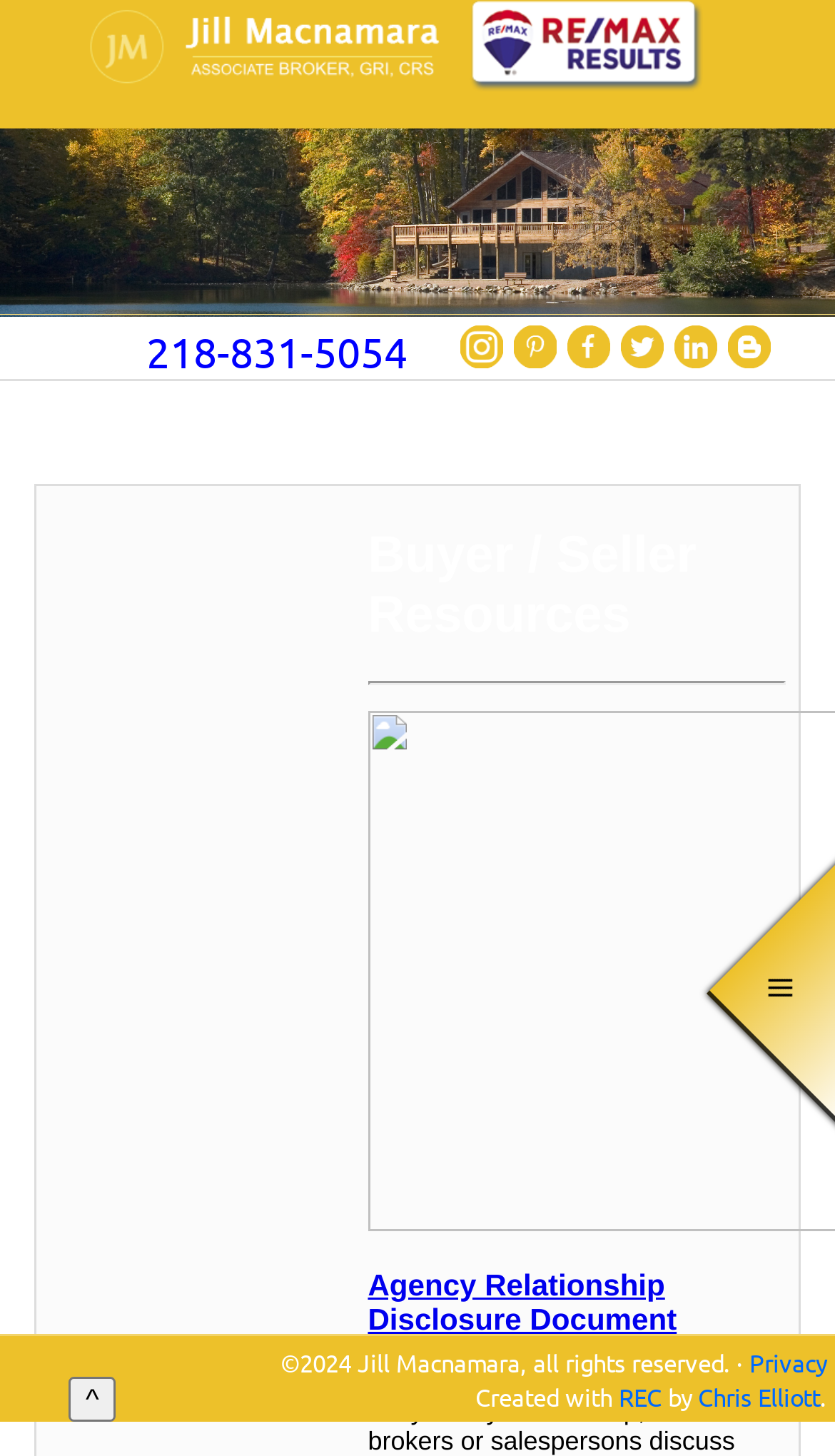Identify the bounding box for the UI element that is described as follows: "Chris Elliott".

[0.836, 0.947, 0.982, 0.971]